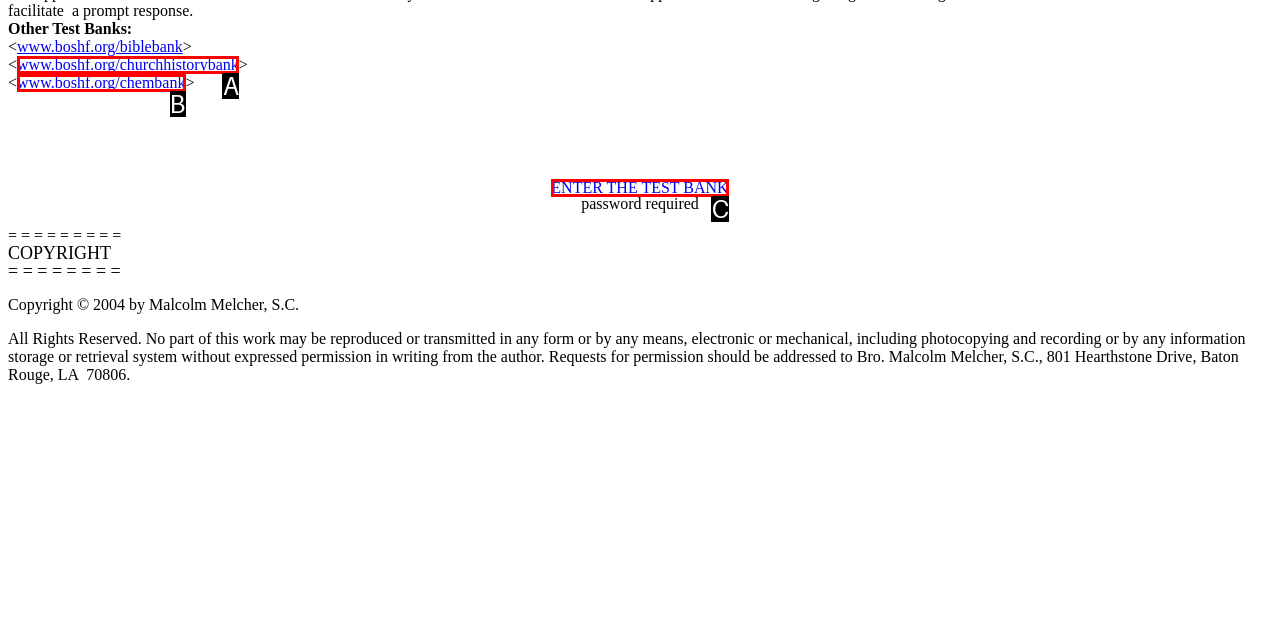Pick the option that corresponds to: ENTER THE TEST BANK
Provide the letter of the correct choice.

C